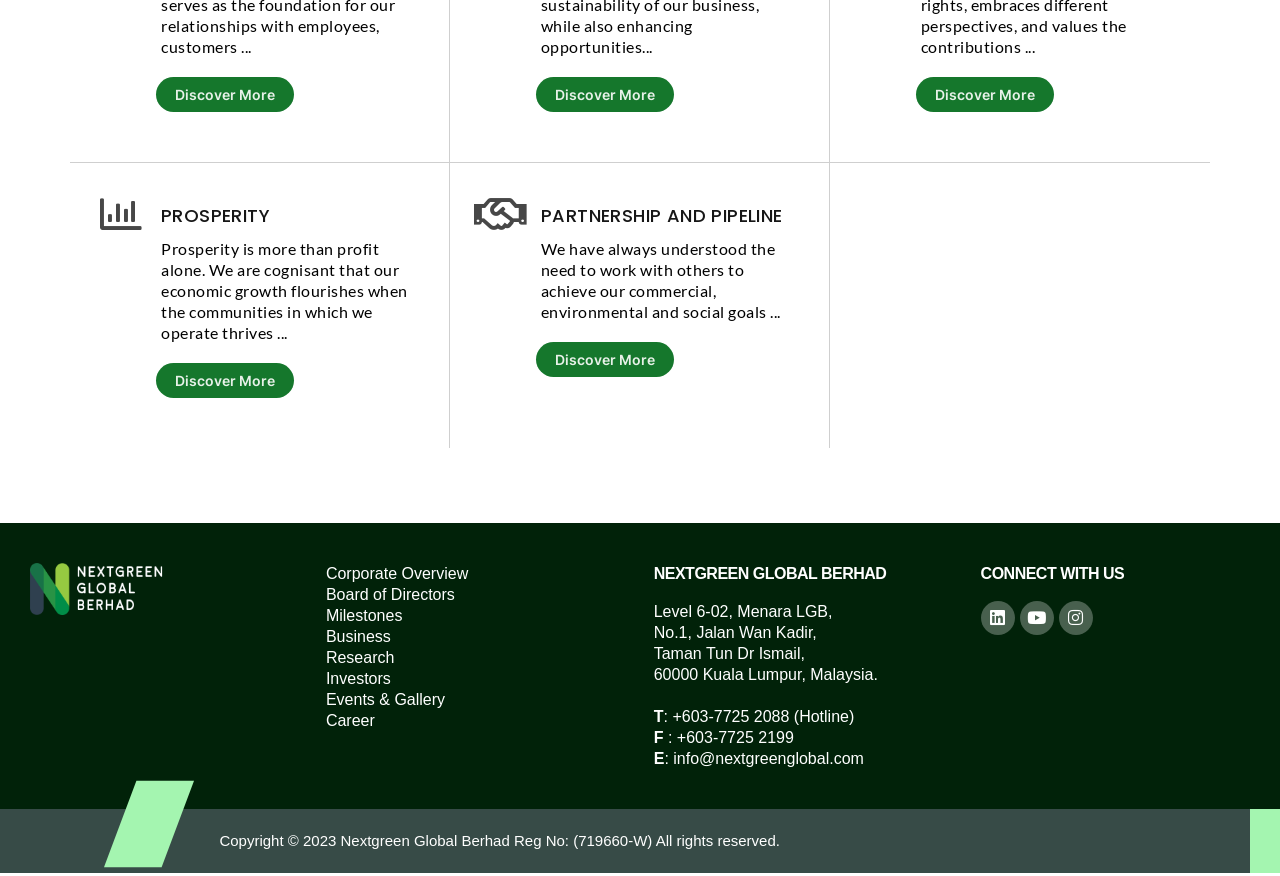What is the company's name?
Carefully examine the image and provide a detailed answer to the question.

The company's name can be found in the heading element with the text 'NEXTGREEN GLOBAL BERHAD' located at the bottom of the page, which is a prominent and distinctive element on the webpage.